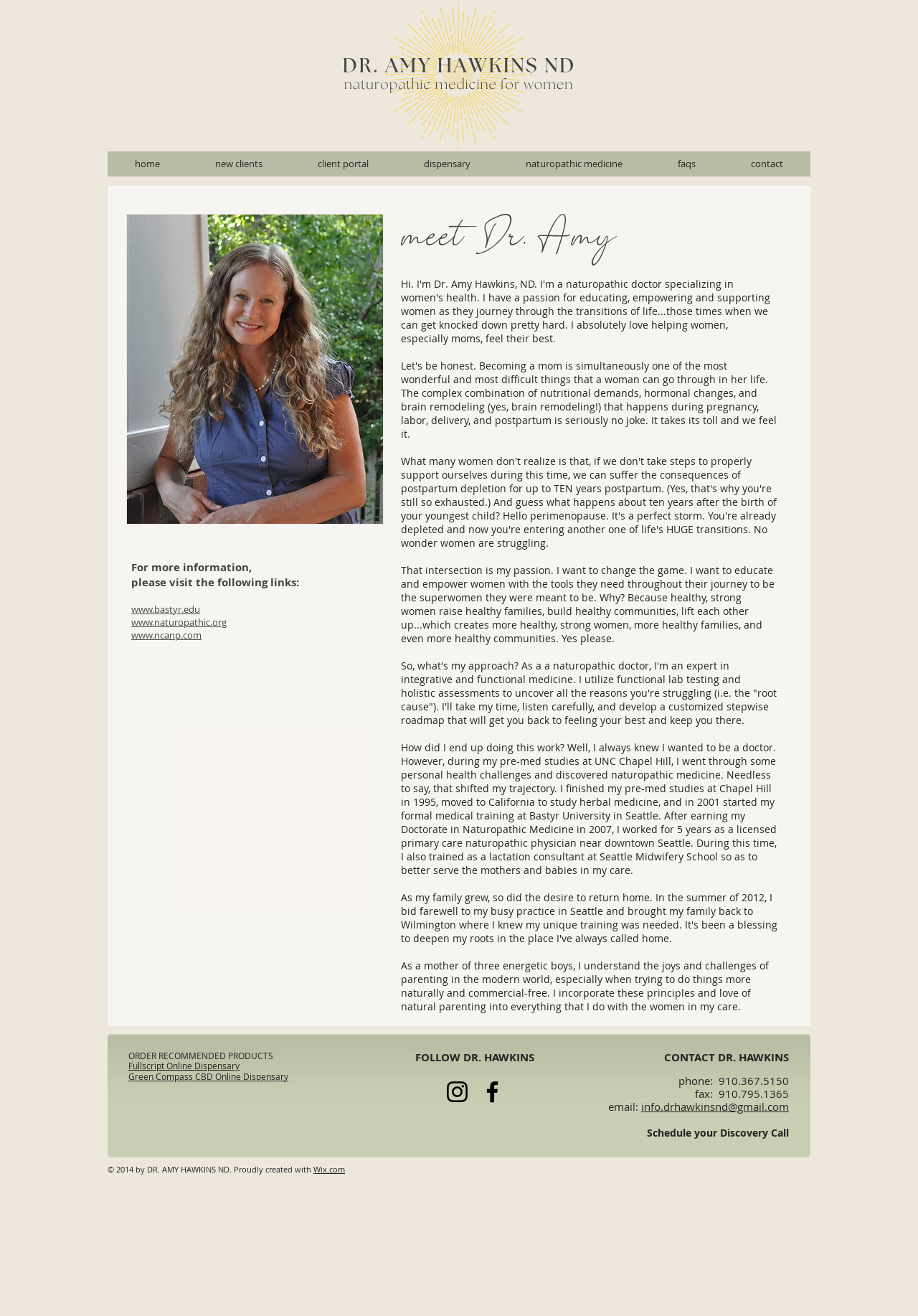Locate the bounding box of the user interface element based on this description: "info.drhawkinsnd@gmail.com".

[0.698, 0.835, 0.859, 0.846]